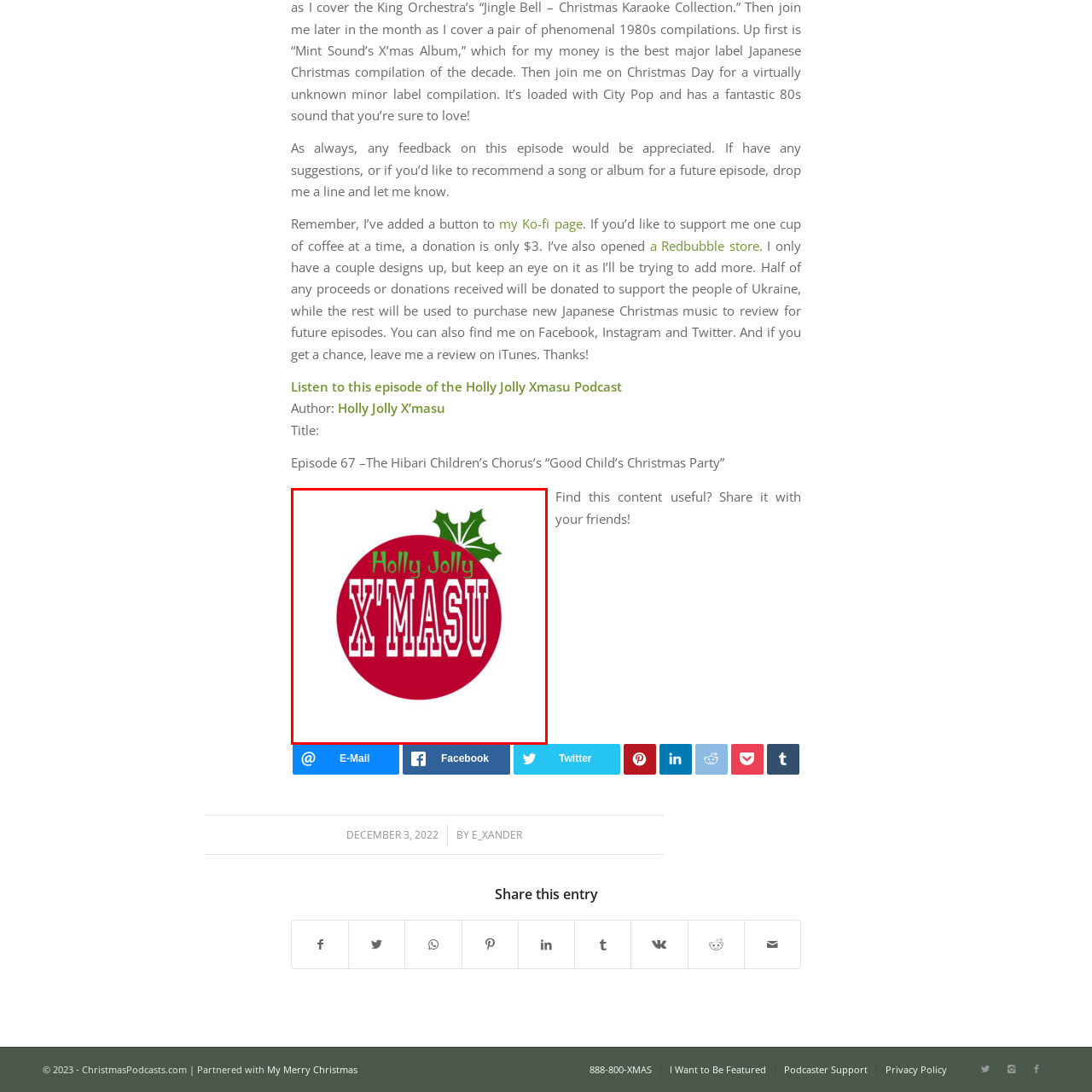Examine the area surrounded by the red box and describe it in detail.

The image features the logo for the "Holly Jolly X'masu" podcast, prominently displayed within a festive circular design. The logo is characterized by vibrant colors, featuring bold text that reads "Holly Jolly" in a bright green font, positioned above the larger red lettering of "X'MASU." This playful design is enhanced by the addition of a sprig of holly in the upper right corner, symbolizing the cheerful spirit of the holiday season. The overall aesthetic is joyful and inviting, reflecting the podcast's focus on Christmas music and culture.